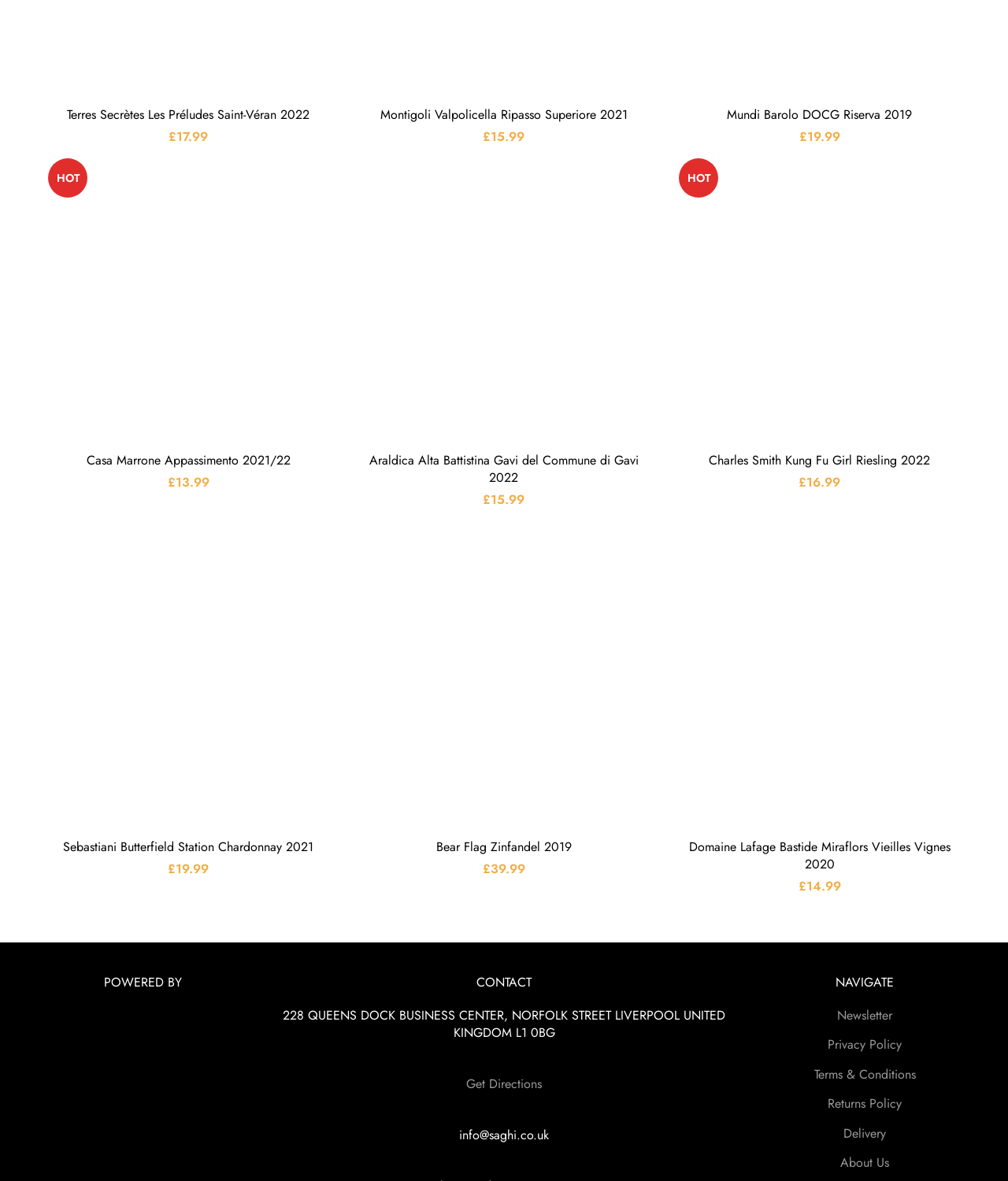Specify the bounding box coordinates of the element's area that should be clicked to execute the given instruction: "View Casa Marrone Appassimento 2021/22 product details". The coordinates should be four float numbers between 0 and 1, i.e., [left, top, right, bottom].

[0.05, 0.383, 0.324, 0.397]